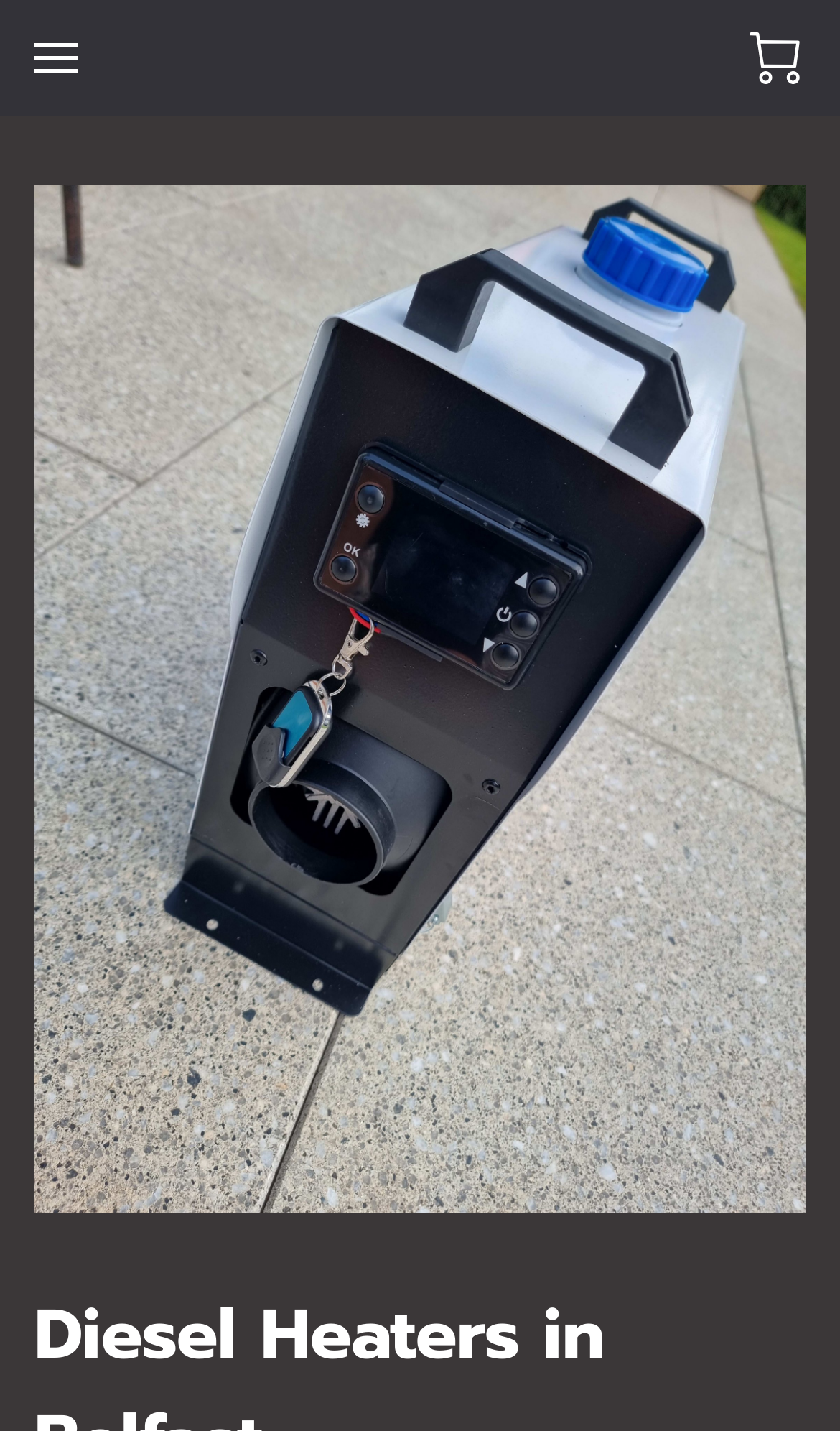Find the bounding box coordinates of the UI element according to this description: "parent_node: 0".

[0.041, 0.03, 0.092, 0.051]